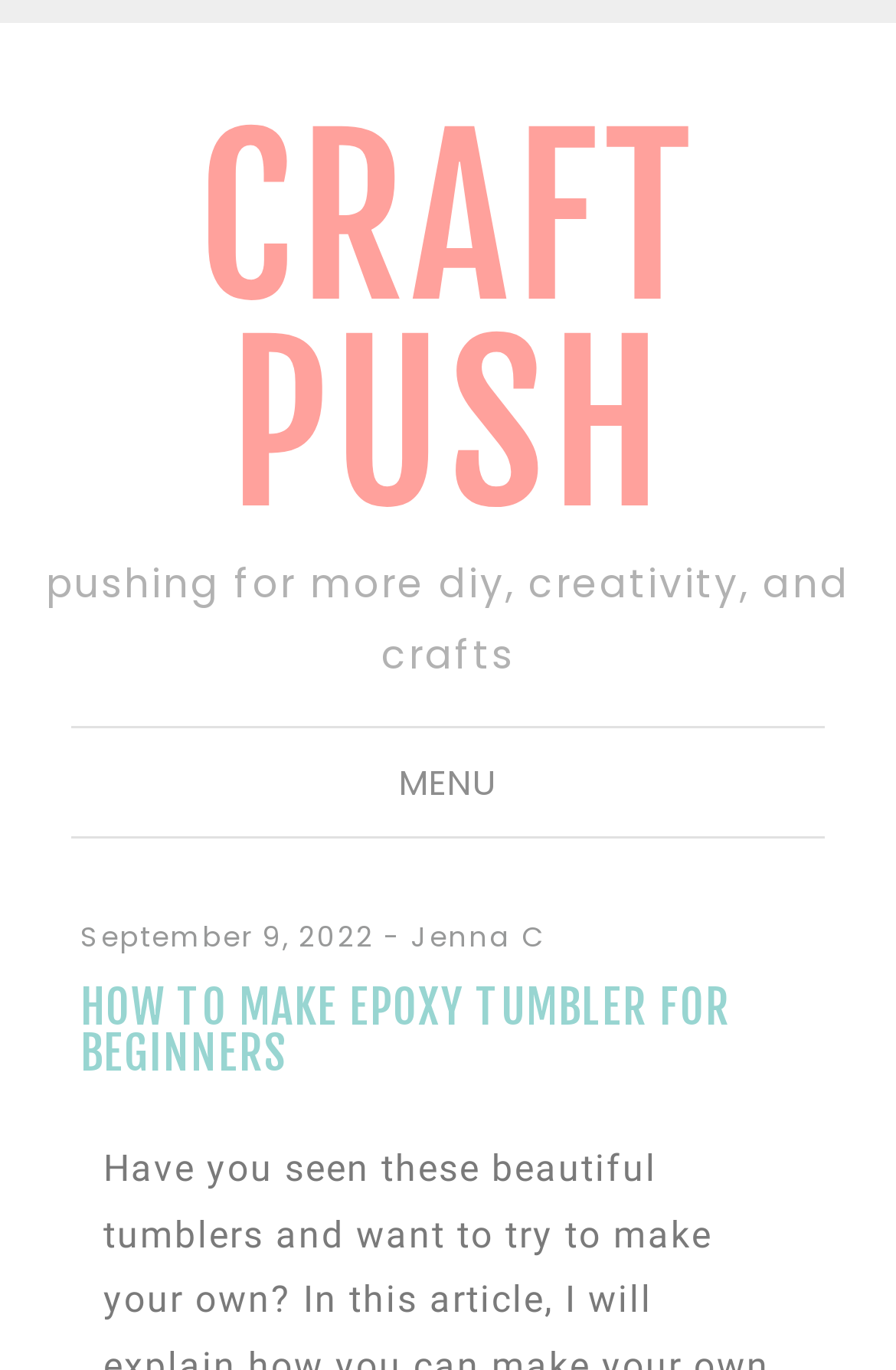What is the date of publication?
Using the screenshot, give a one-word or short phrase answer.

September 9, 2022